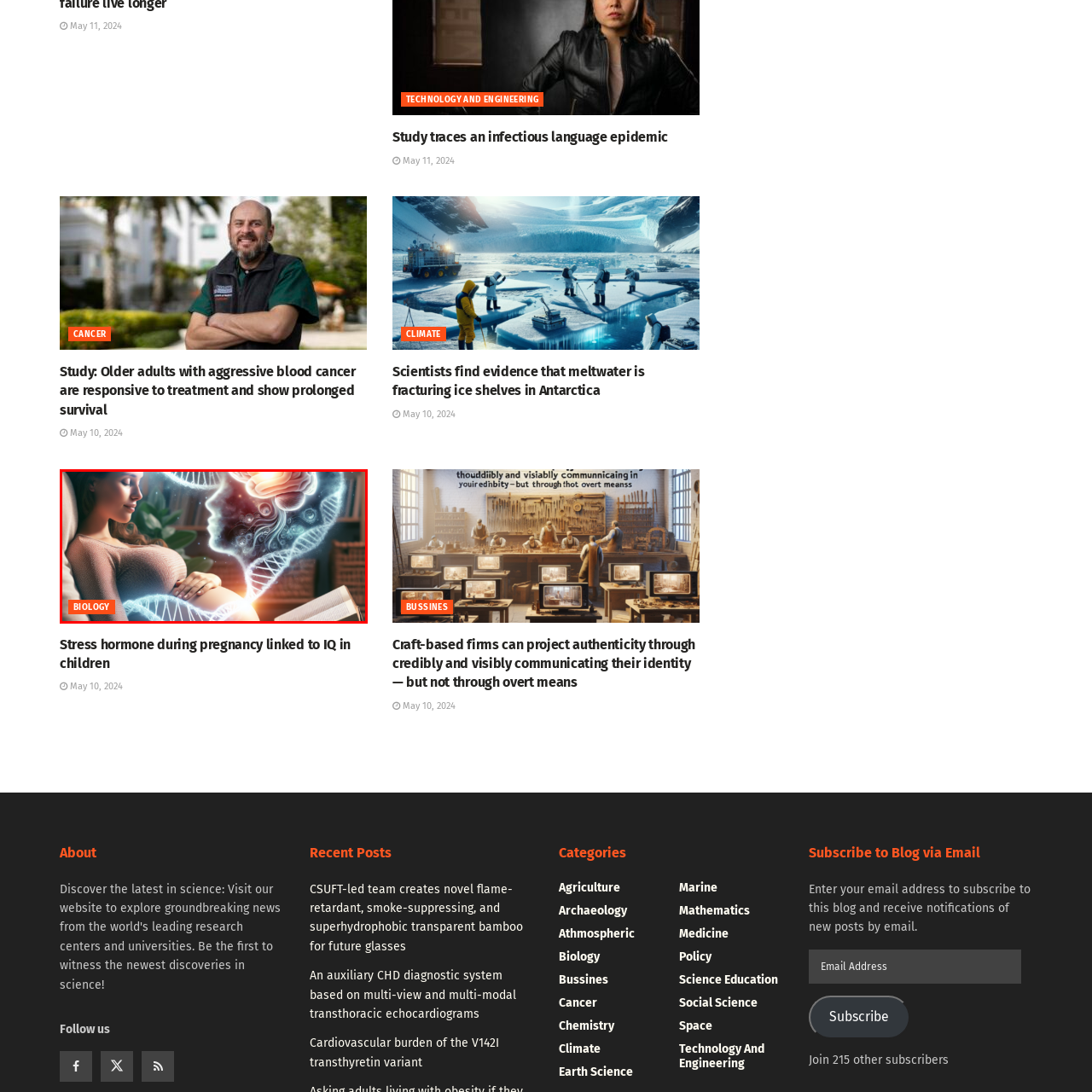Inspect the section within the red border, Is the woman in the image indoors? Provide a one-word or one-phrase answer.

Yes